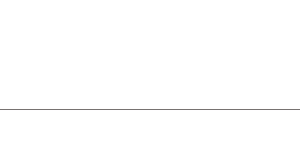Look at the image and write a detailed answer to the question: 
How many couples attended the event?

The caption states that the engaging event attracted over 15 couples seeking insight into the role of Doulas during pregnancy, labor, and birth, indicating that at least 15 couples attended the event.